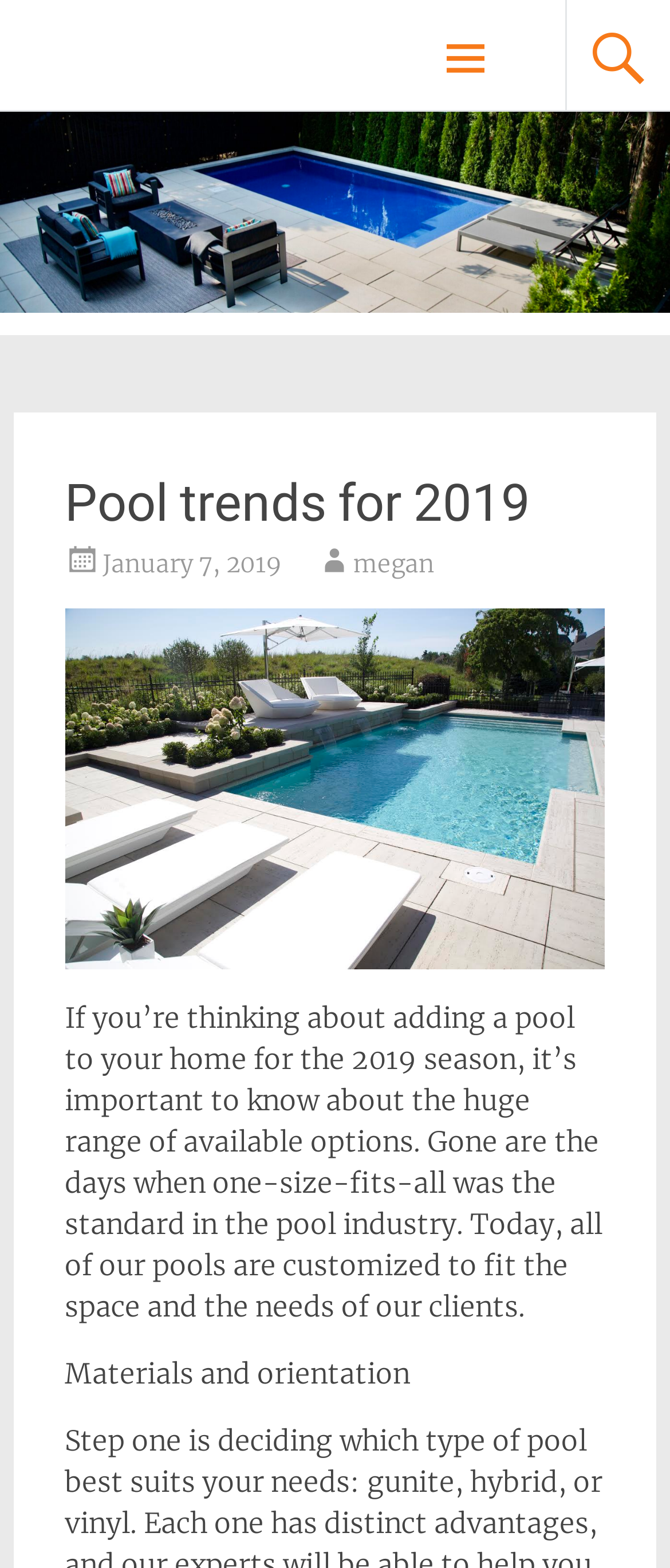For the element described, predict the bounding box coordinates as (top-left x, top-left y, bottom-right x, bottom-right y). All values should be between 0 and 1. Element description: megan

[0.528, 0.35, 0.648, 0.369]